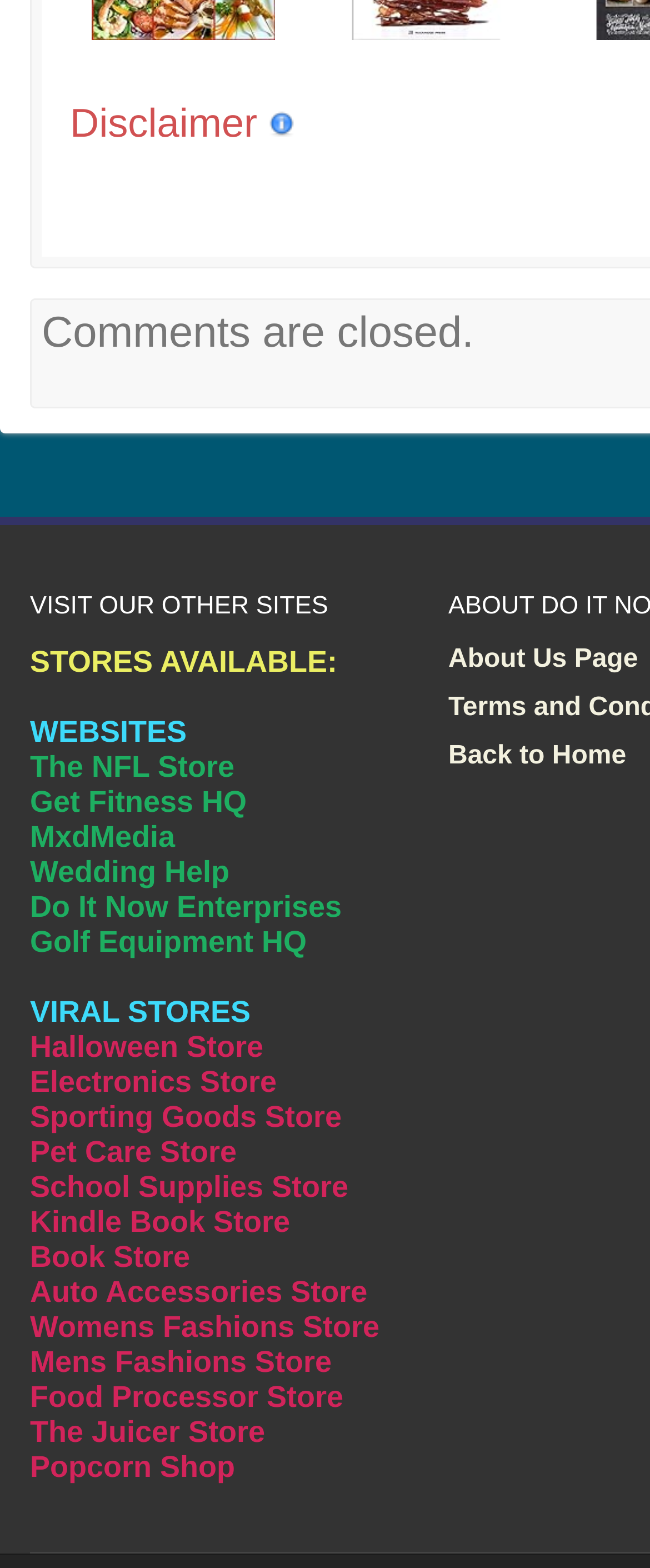Determine the bounding box coordinates of the region to click in order to accomplish the following instruction: "go to About Us Page". Provide the coordinates as four float numbers between 0 and 1, specifically [left, top, right, bottom].

[0.69, 0.412, 0.982, 0.43]